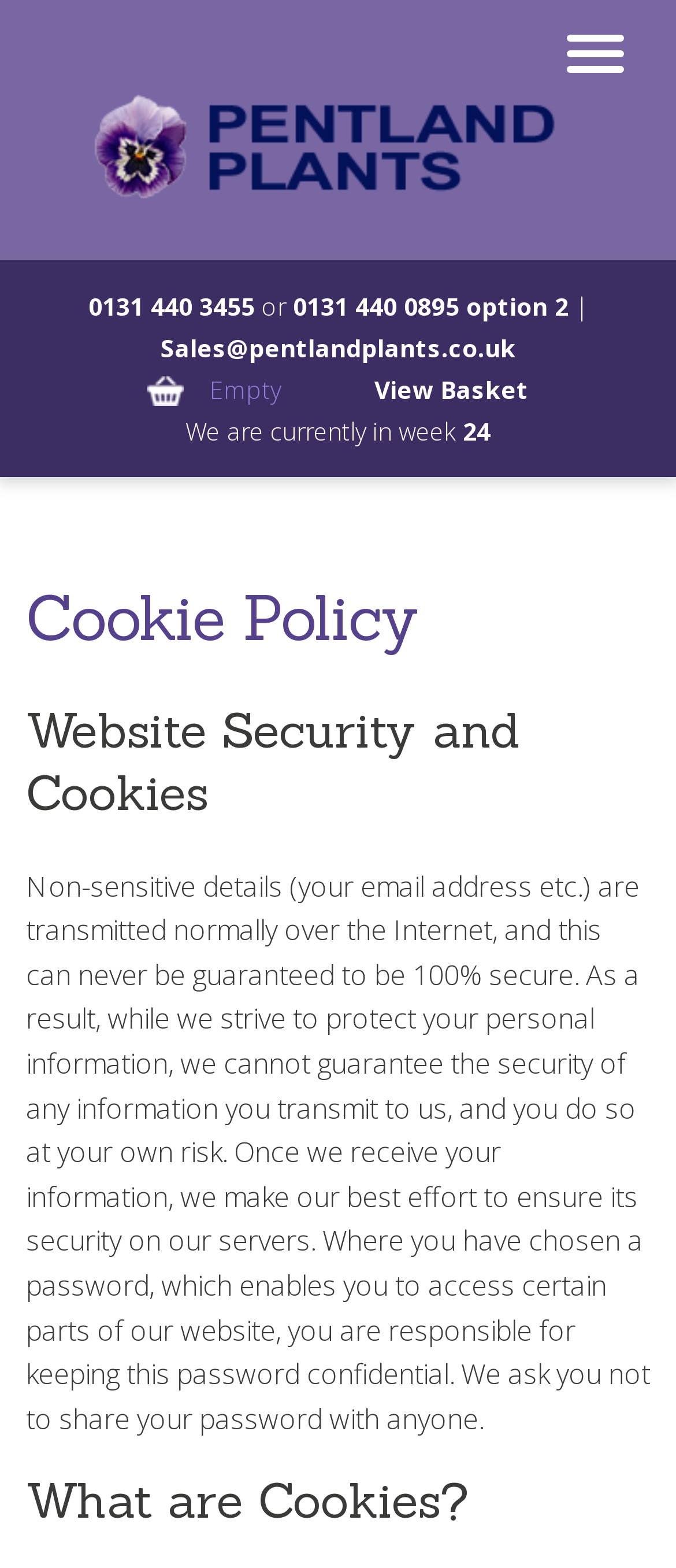Use a single word or phrase to answer the question:
What is the current week number mentioned on the webpage?

24